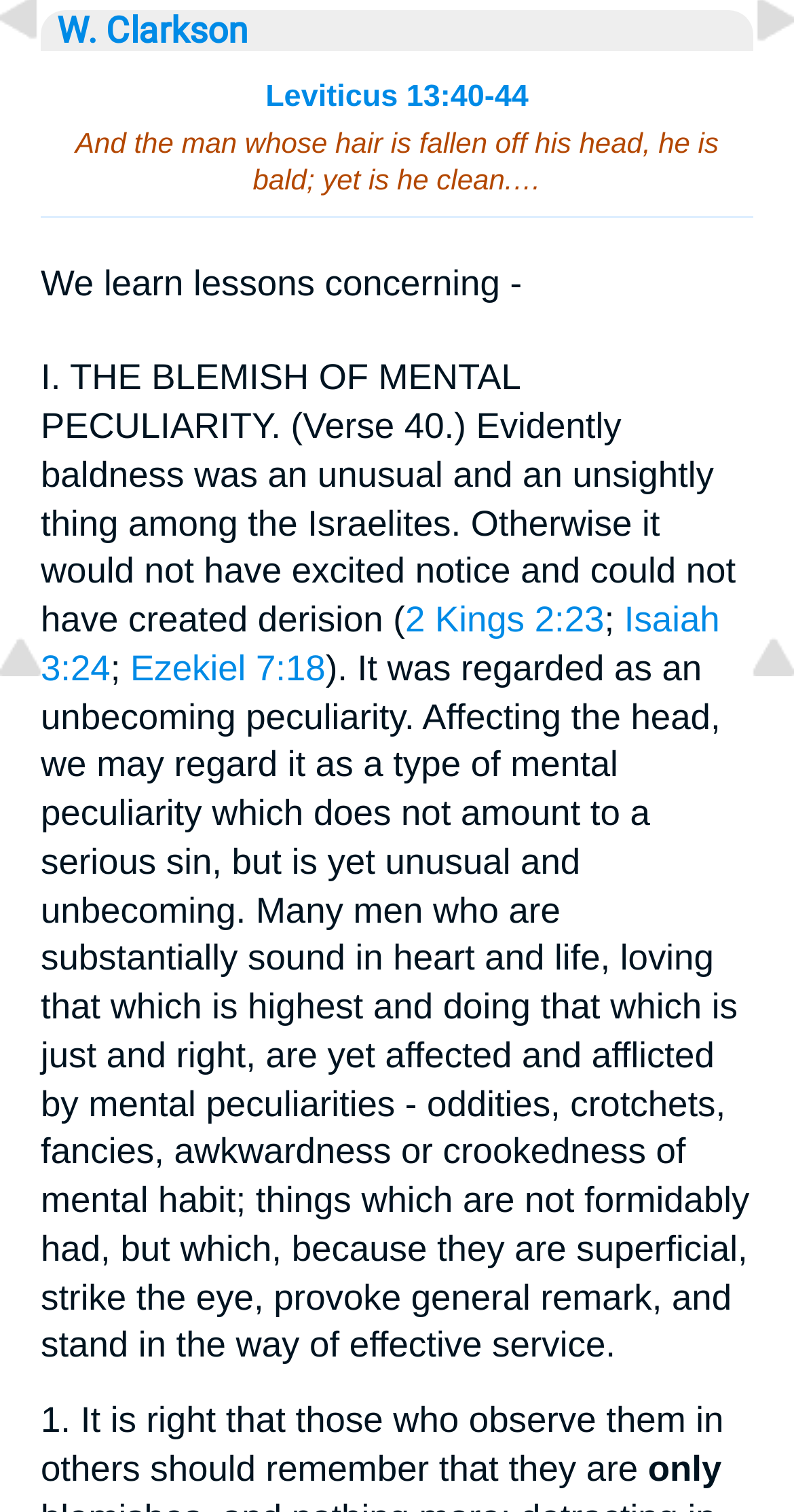Identify the bounding box coordinates of the HTML element based on this description: "W. Clarkson".

[0.072, 0.007, 0.313, 0.034]